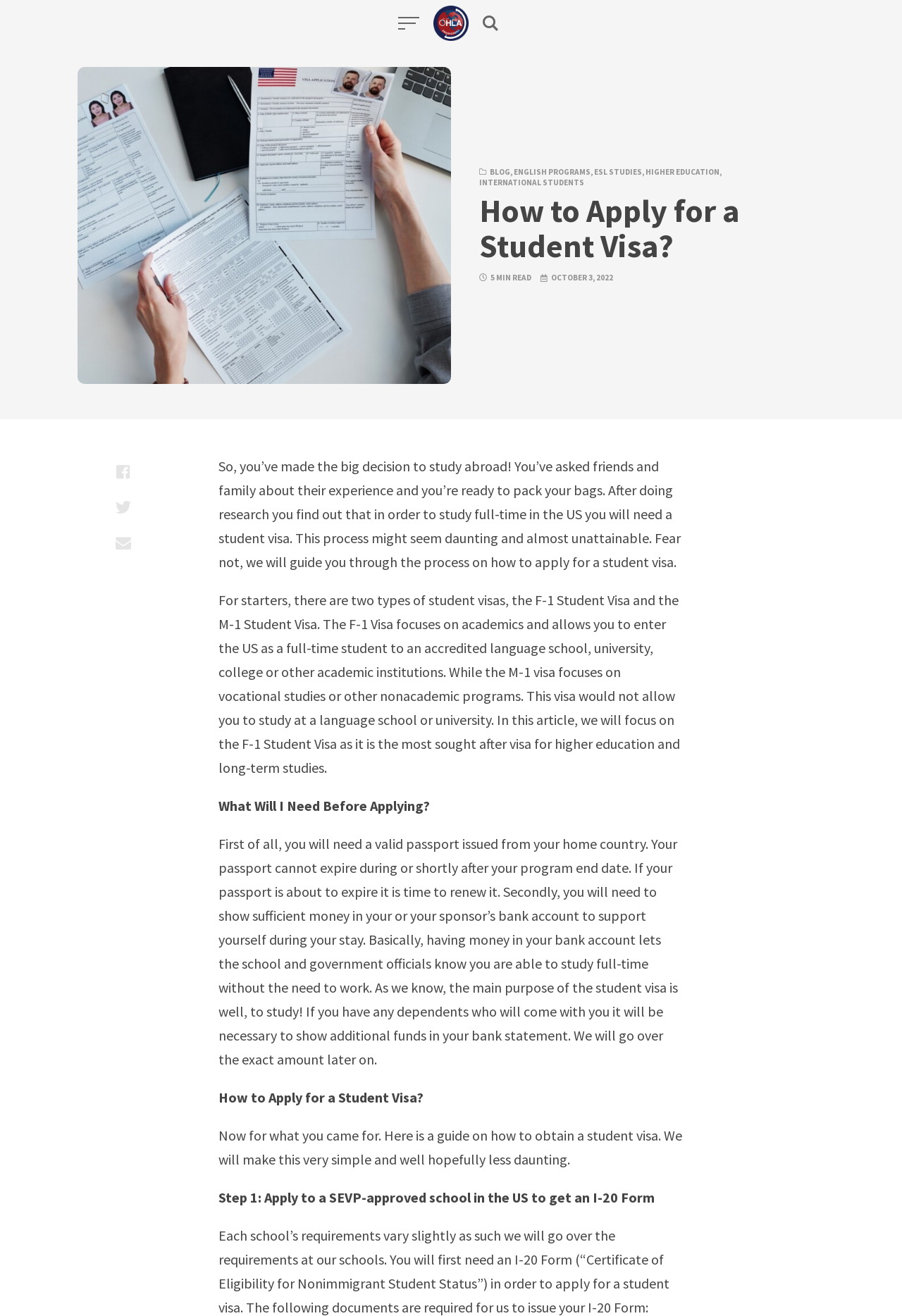Extract the main heading from the webpage content.

How to Apply for a Student Visa?